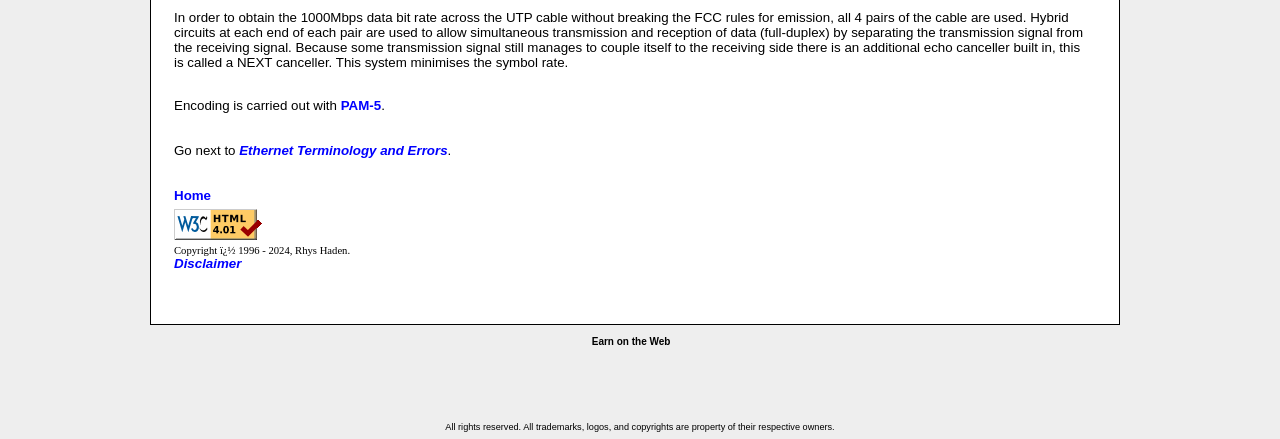Predict the bounding box of the UI element that fits this description: "PAM-5".

[0.266, 0.224, 0.298, 0.258]